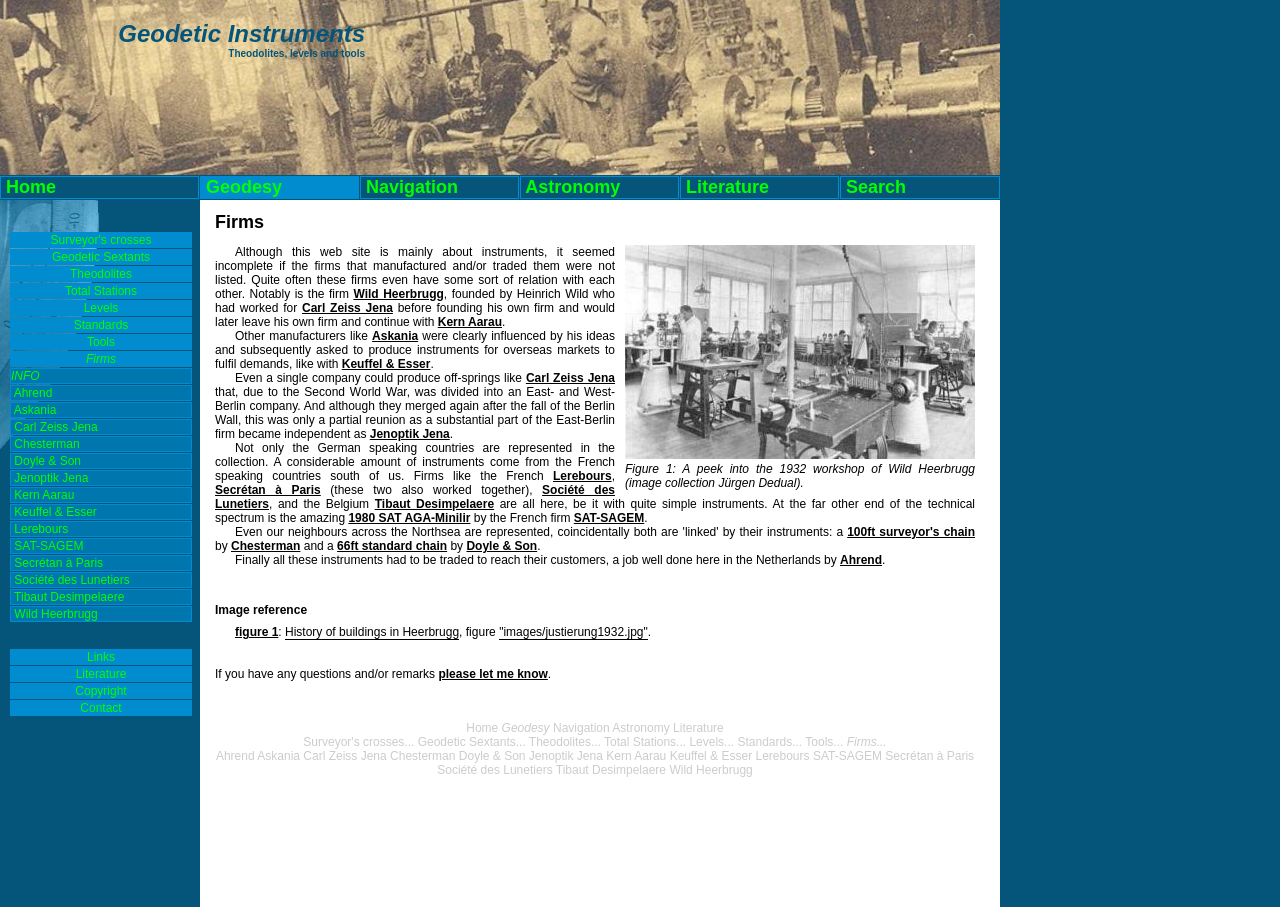Please locate the bounding box coordinates of the element that should be clicked to complete the given instruction: "View the 'Firms' page".

[0.067, 0.388, 0.091, 0.404]